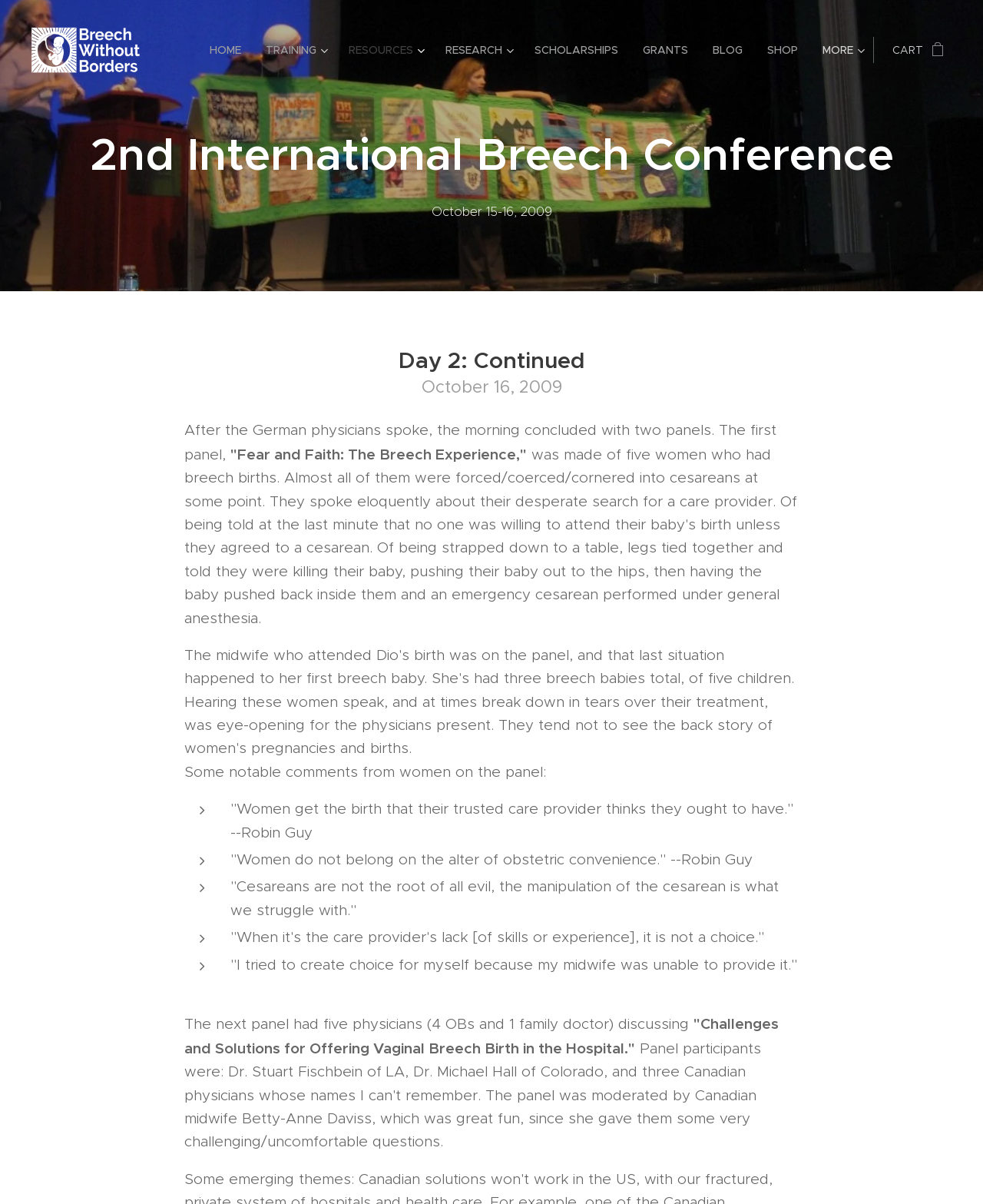Please find the bounding box coordinates of the element that needs to be clicked to perform the following instruction: "Explore RESOURCES". The bounding box coordinates should be four float numbers between 0 and 1, represented as [left, top, right, bottom].

[0.342, 0.026, 0.441, 0.057]